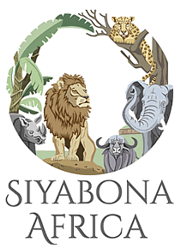Using details from the image, please answer the following question comprehensively:
What is the name of the organization?

The name 'Siyabona Africa' is prominently displayed below the circular design, suggesting a connection to tourism, adventure, and the celebration of Africa's natural heritage.